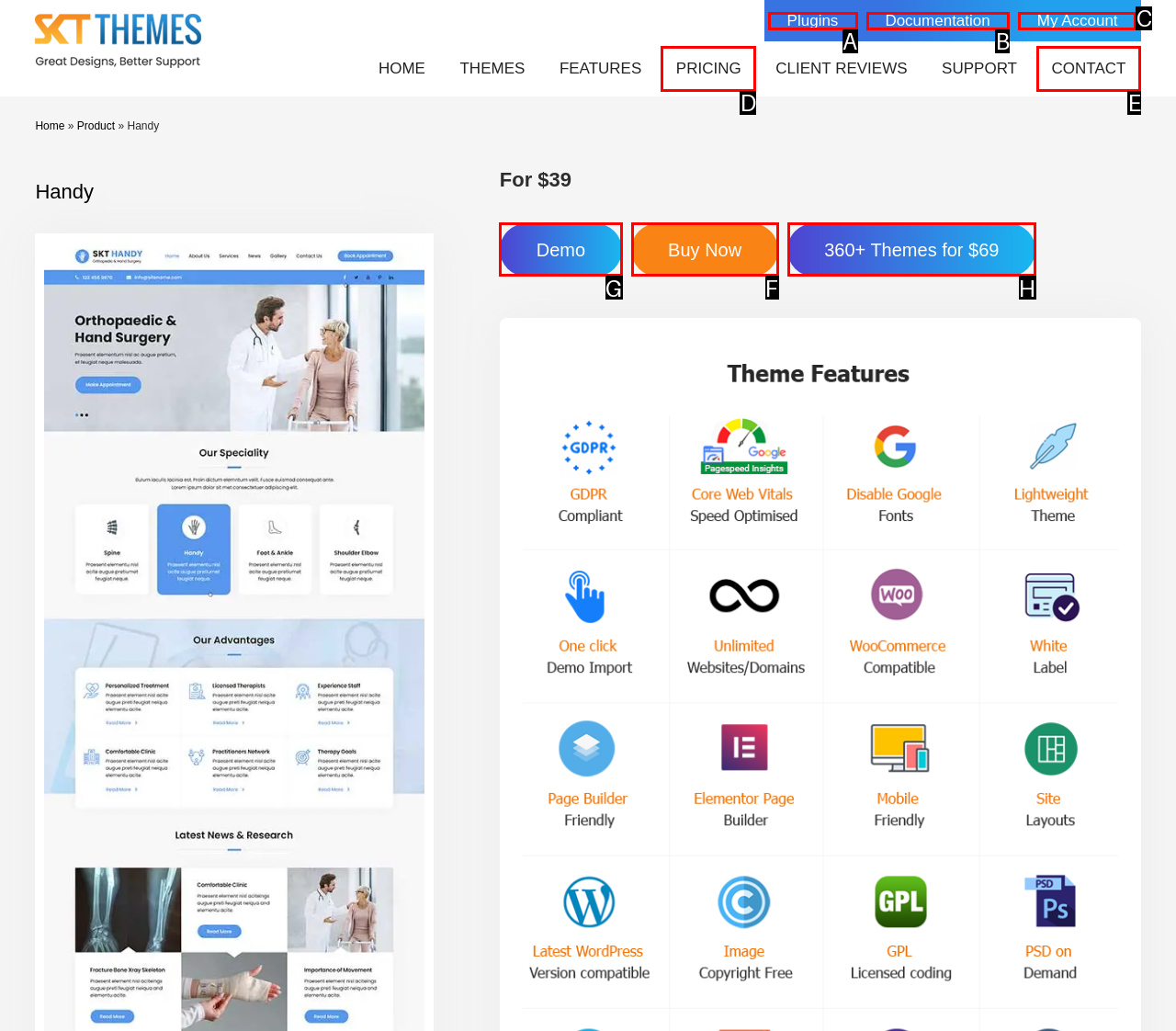Point out which UI element to click to complete this task: buy Handy theme
Answer with the letter corresponding to the right option from the available choices.

F